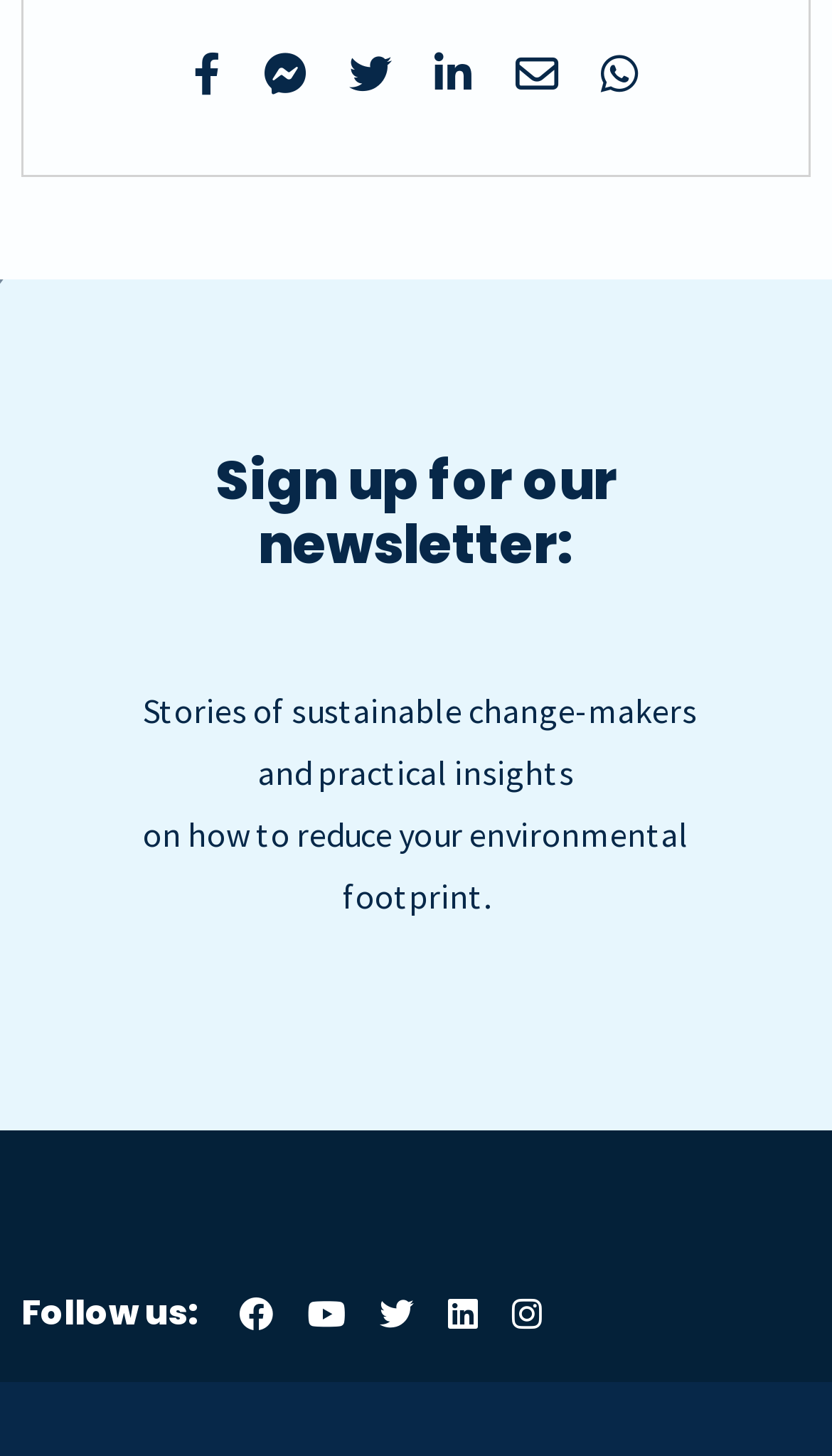Find the bounding box coordinates of the clickable element required to execute the following instruction: "Follow us on Twitter". Provide the coordinates as four float numbers between 0 and 1, i.e., [left, top, right, bottom].

[0.456, 0.888, 0.497, 0.918]